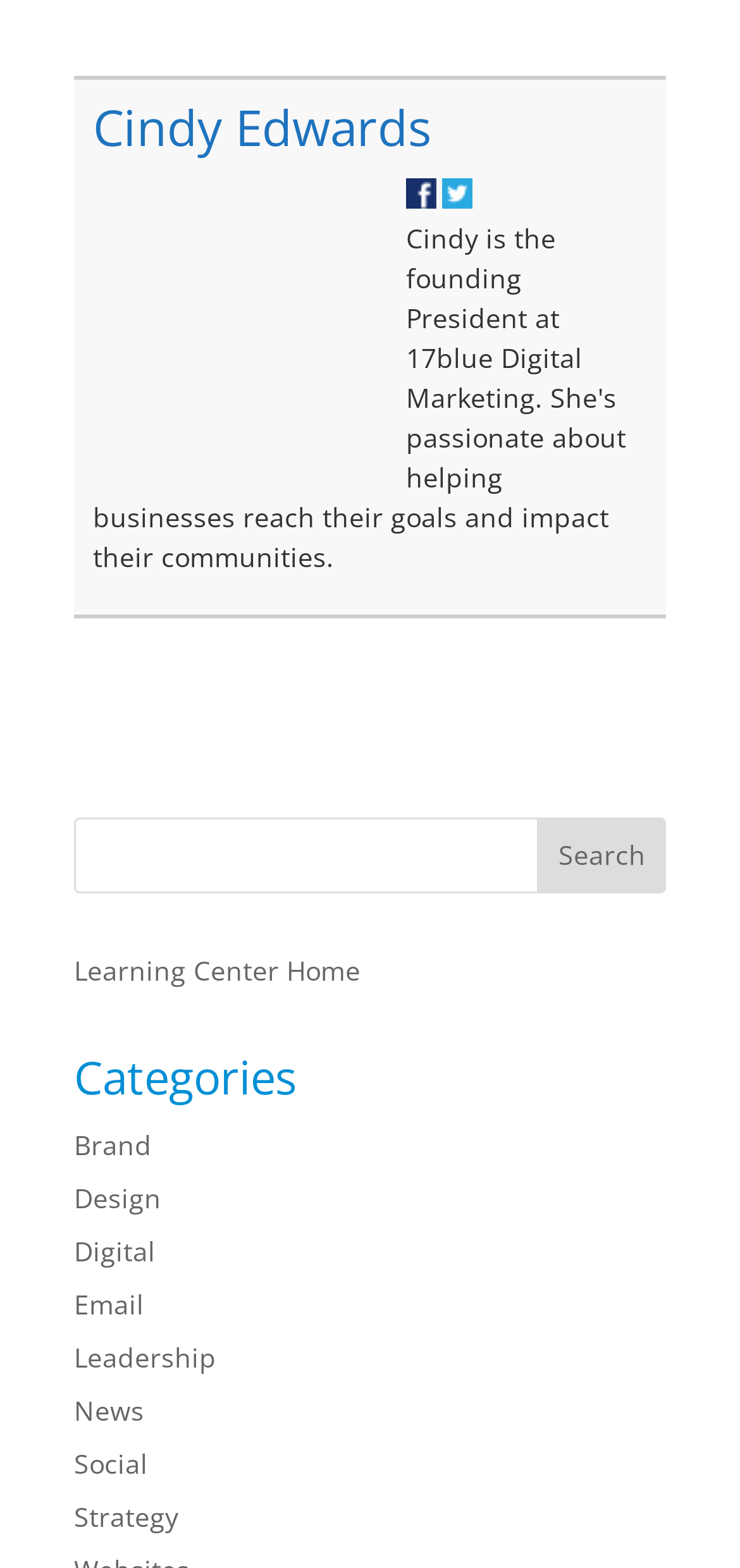Please locate the bounding box coordinates of the element that needs to be clicked to achieve the following instruction: "Go to Learning Center Home". The coordinates should be four float numbers between 0 and 1, i.e., [left, top, right, bottom].

[0.1, 0.607, 0.487, 0.63]